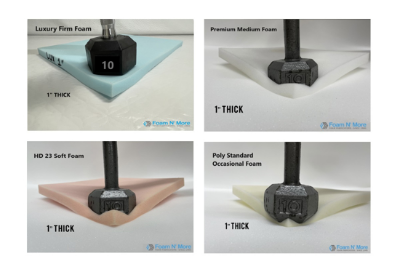Give a one-word or one-phrase response to the question:
How many types of foam materials are showcased in the image?

4